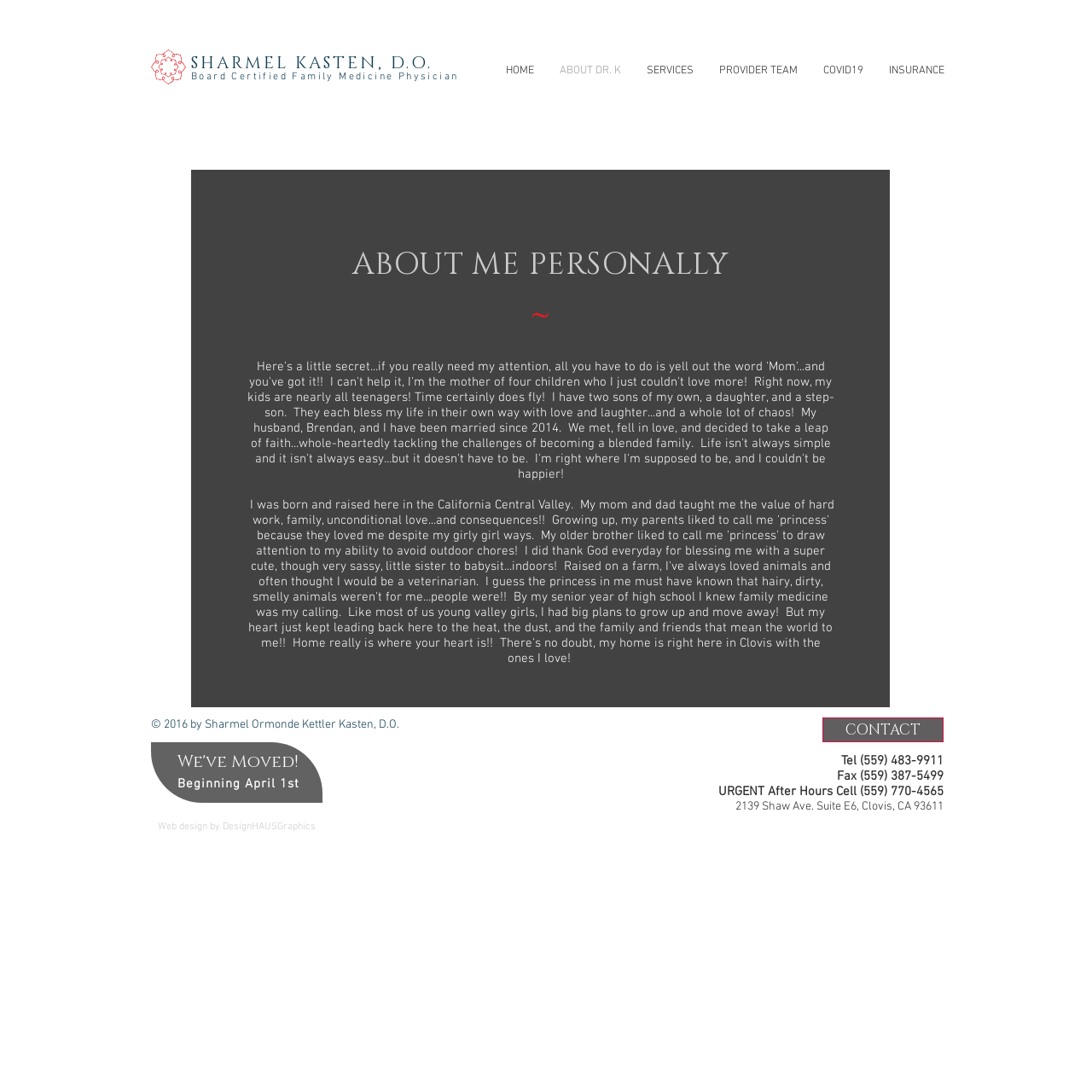Determine the bounding box coordinates of the element that should be clicked to execute the following command: "Contact Dr. K via phone".

[0.788, 0.69, 0.864, 0.704]